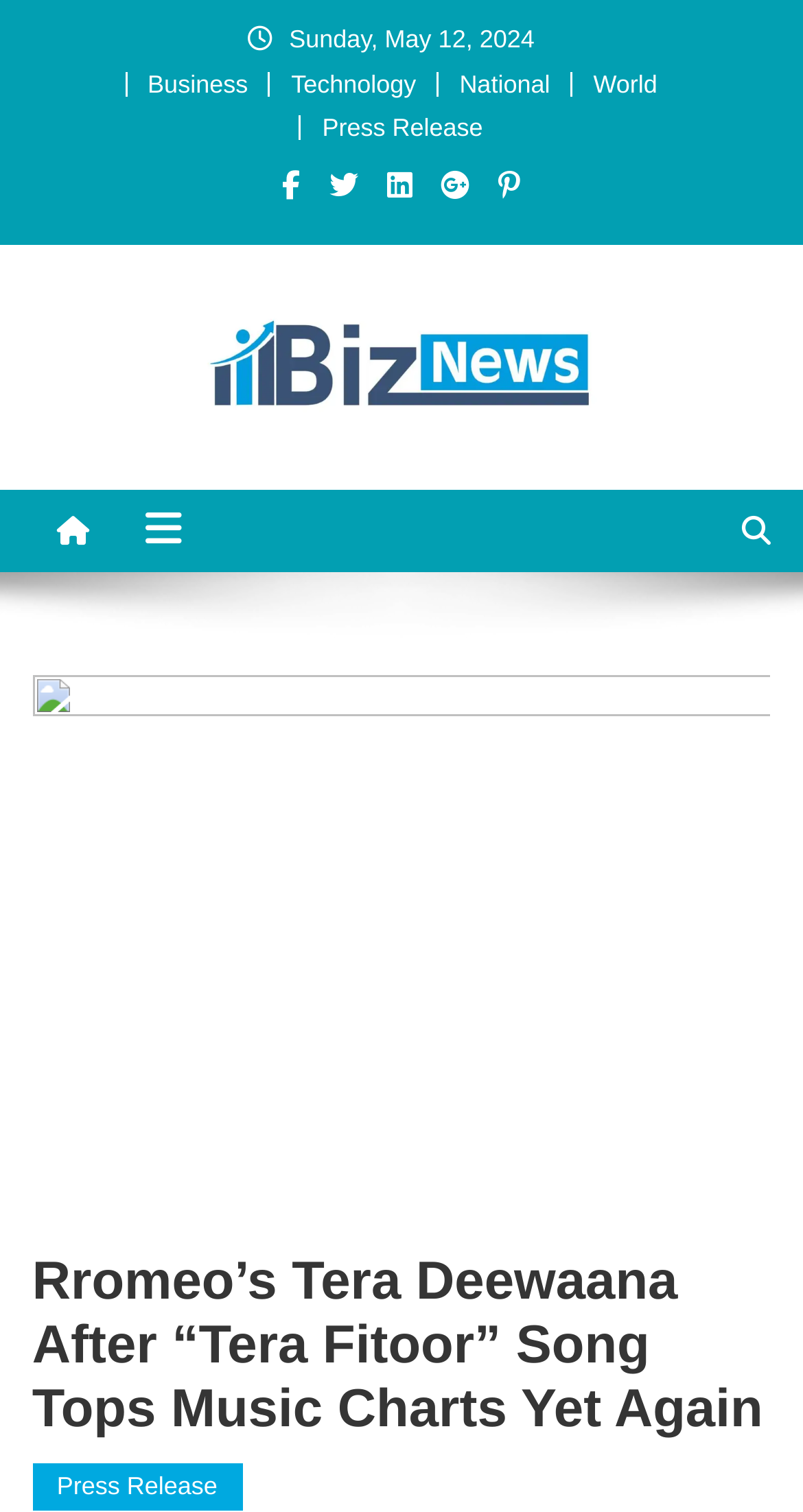Determine the bounding box coordinates of the clickable element to complete this instruction: "Click on Press Release". Provide the coordinates in the format of four float numbers between 0 and 1, [left, top, right, bottom].

[0.401, 0.075, 0.601, 0.094]